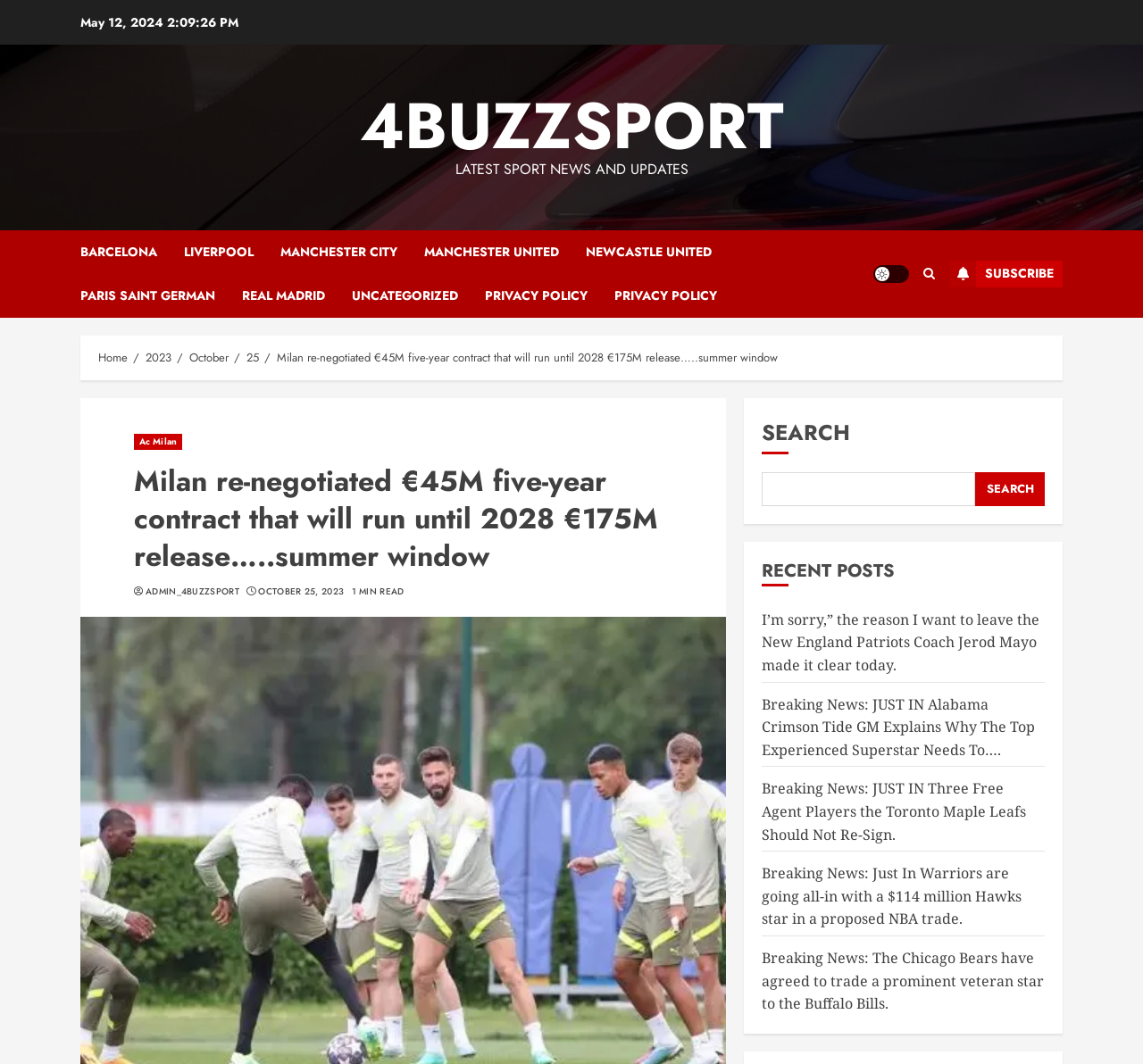Using the provided element description, identify the bounding box coordinates as (top-left x, top-left y, bottom-right x, bottom-right y). Ensure all values are between 0 and 1. Description: Paris Saint German

[0.07, 0.257, 0.212, 0.298]